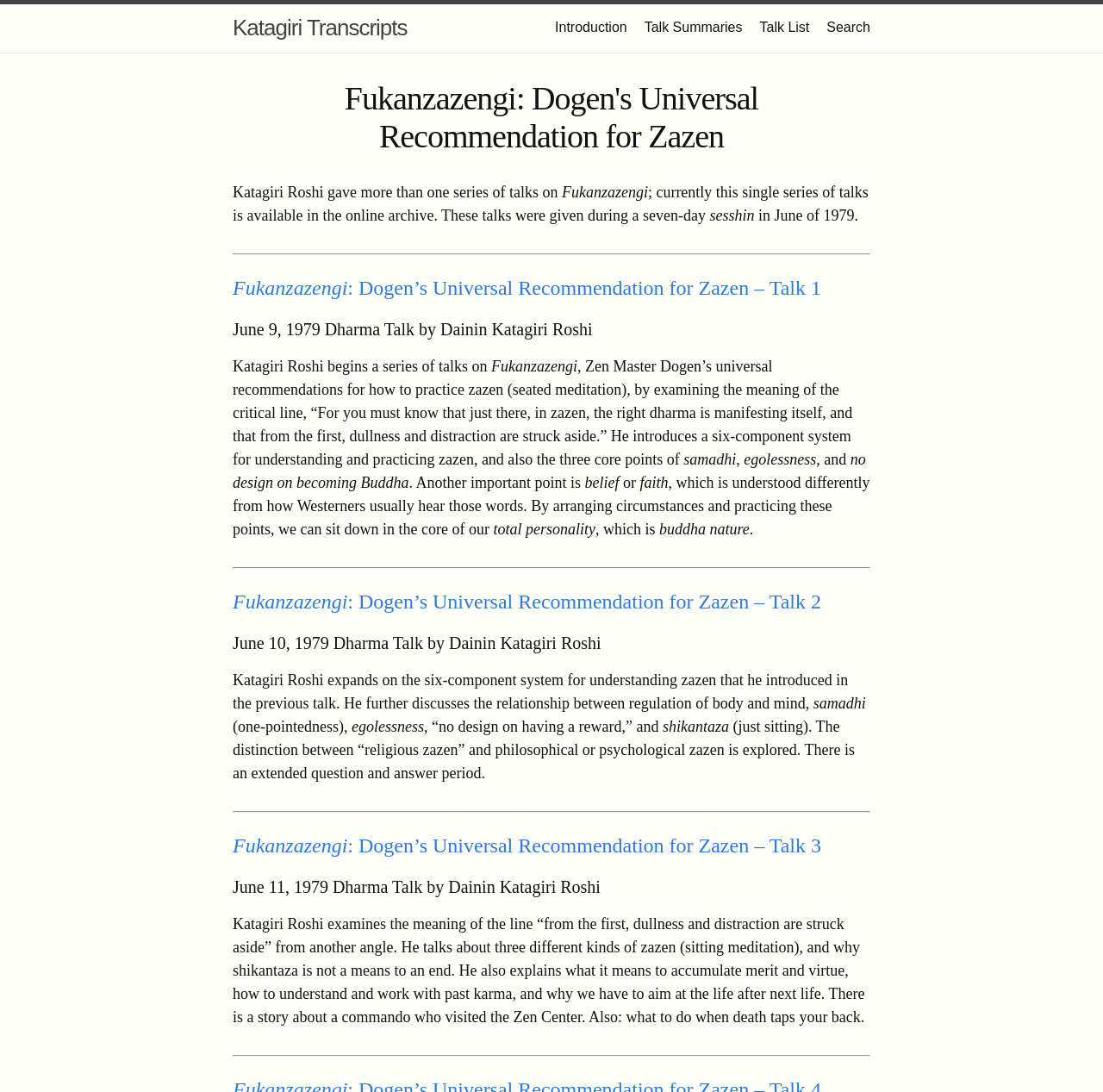Determine the bounding box coordinates of the clickable element necessary to fulfill the instruction: "Explore the third talk on Dogen's Universal Recommendation for Zazen". Provide the coordinates as four float numbers within the 0 to 1 range, i.e., [left, top, right, bottom].

[0.211, 0.764, 0.745, 0.784]